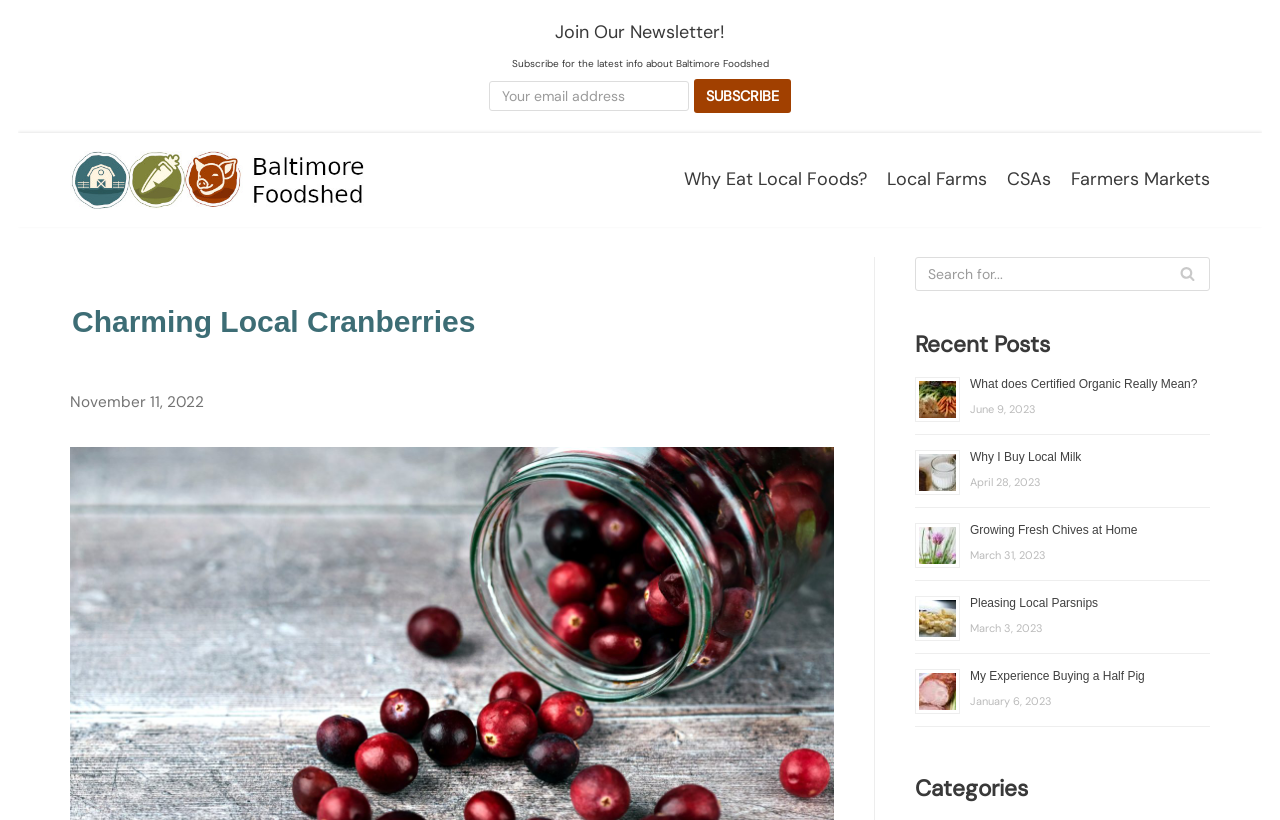From the webpage screenshot, identify the region described by Pleasing Local Parsnips. Provide the bounding box coordinates as (top-left x, top-left y, bottom-right x, bottom-right y), with each value being a floating point number between 0 and 1.

[0.758, 0.726, 0.858, 0.744]